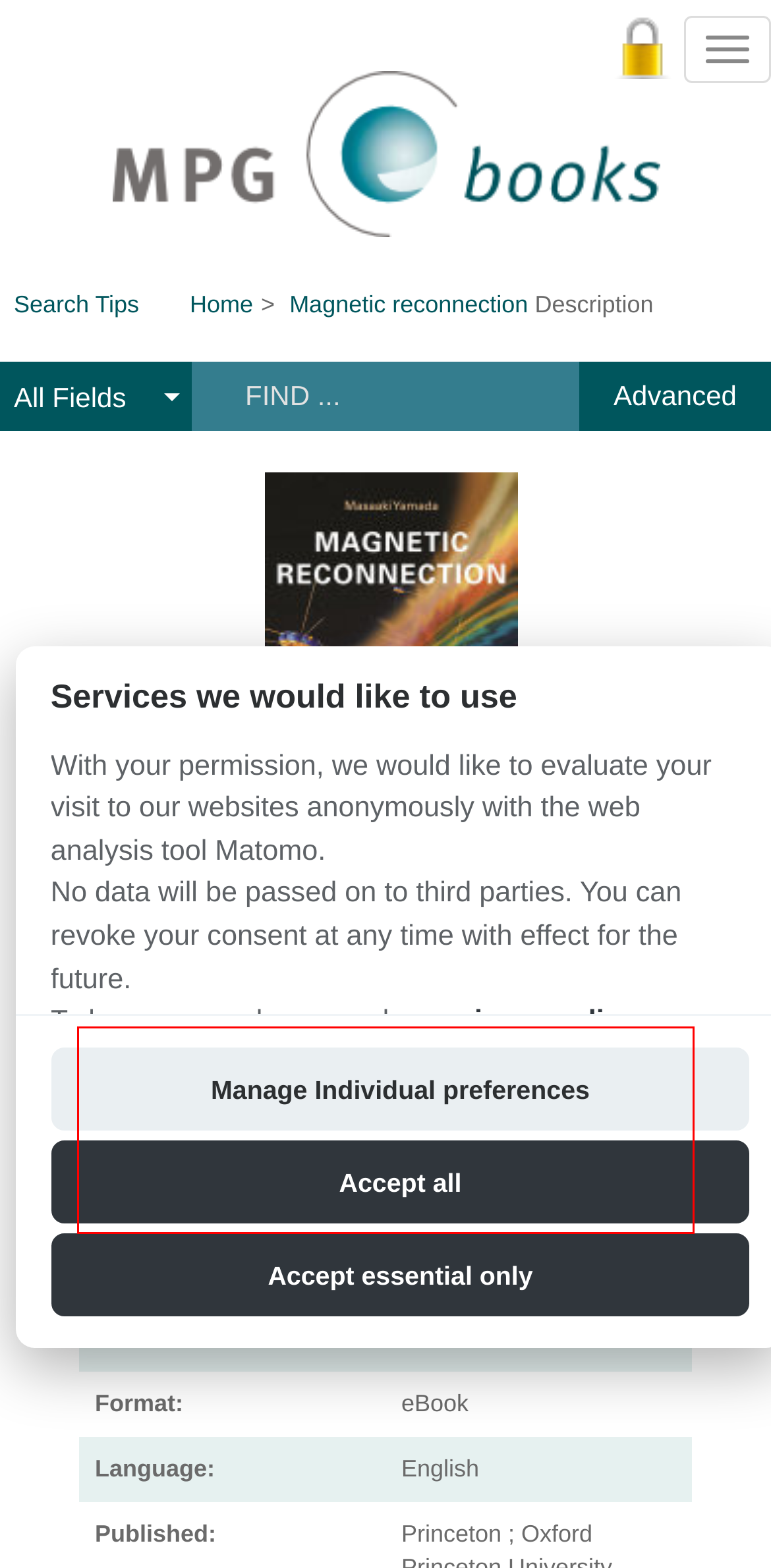You are provided with a screenshot of a webpage featuring a red rectangle bounding box. Extract the text content within this red bounding box using OCR.

The essential introduction to magnetic reconnection—written by a leading pioneer of the field. Plasmas comprise more than 99 percent of the visible universe; and, wherever plasmas are, magnetic reconnection occurs. In this common and yet incompletely understood physical process, oppositely directed...